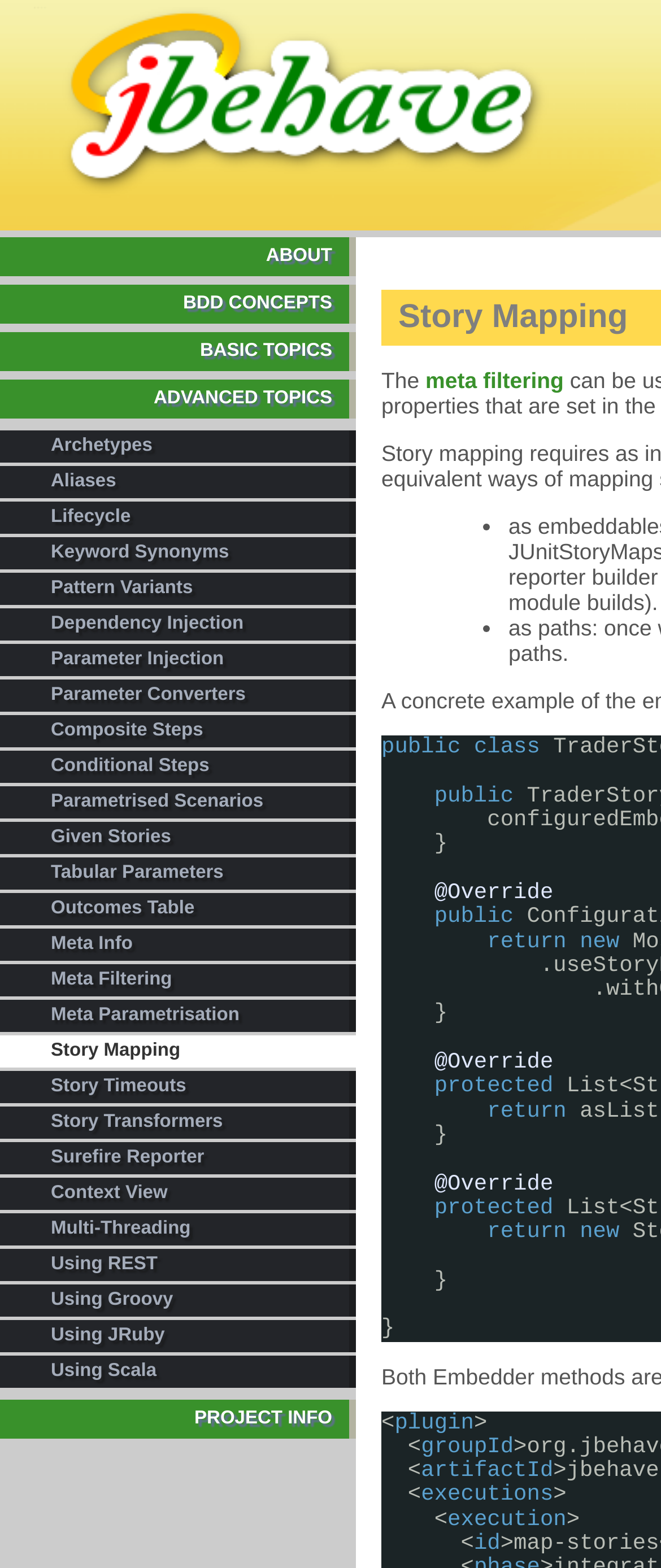Detail the various sections and features of the webpage.

The webpage is about Story Mapping, a concept related to Behavior-Driven Development (BDD). At the top, there is an image of JBehave, a BDD framework. Below the image, there are several links organized into categories. The first category has links to general topics such as "ABOUT", "Continuous Integration", "Running Examples", and "Tutorials". 

To the right of these links, there is a section with links to BDD concepts, including "BDD Concepts", "Grammar", and "More on BDD". Below this section, there are links to basic topics such as "Configuration", "Candidate Steps", and "Prioritising Steps". 

Further down, there are links to advanced topics like "Archetypes", "Aliases", and "Dependency Injection". The page also has links to project information, including "Mailing Lists", "Issue Tracking", and "Source Repository". 

Scattered throughout the page, there are some static text elements, including the title "Story Mapping" and a few list markers. Overall, the page appears to be a comprehensive resource for learning about Story Mapping and BDD.